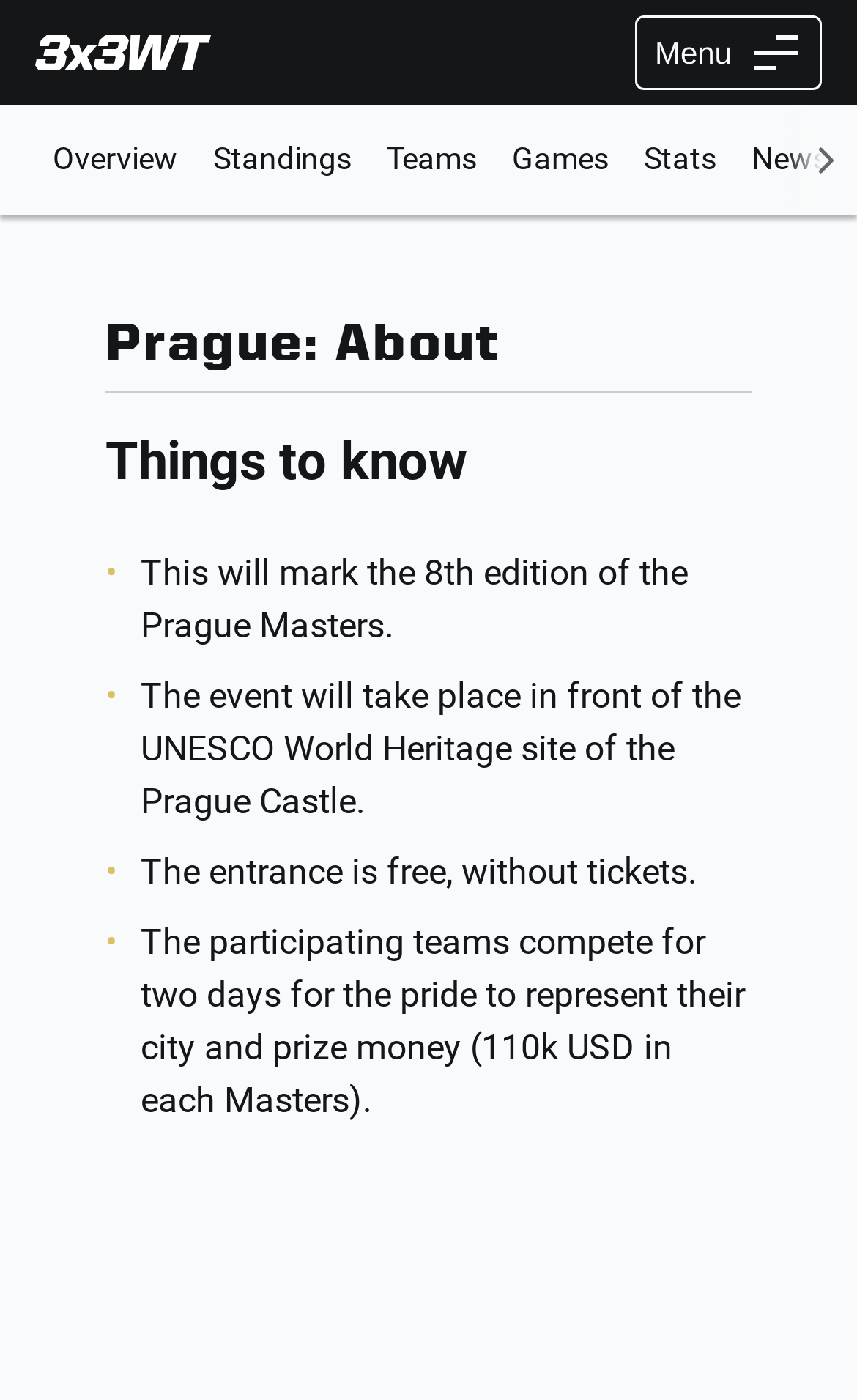Show me the bounding box coordinates of the clickable region to achieve the task as per the instruction: "Skip to content".

[0.0, 0.0, 0.164, 0.05]